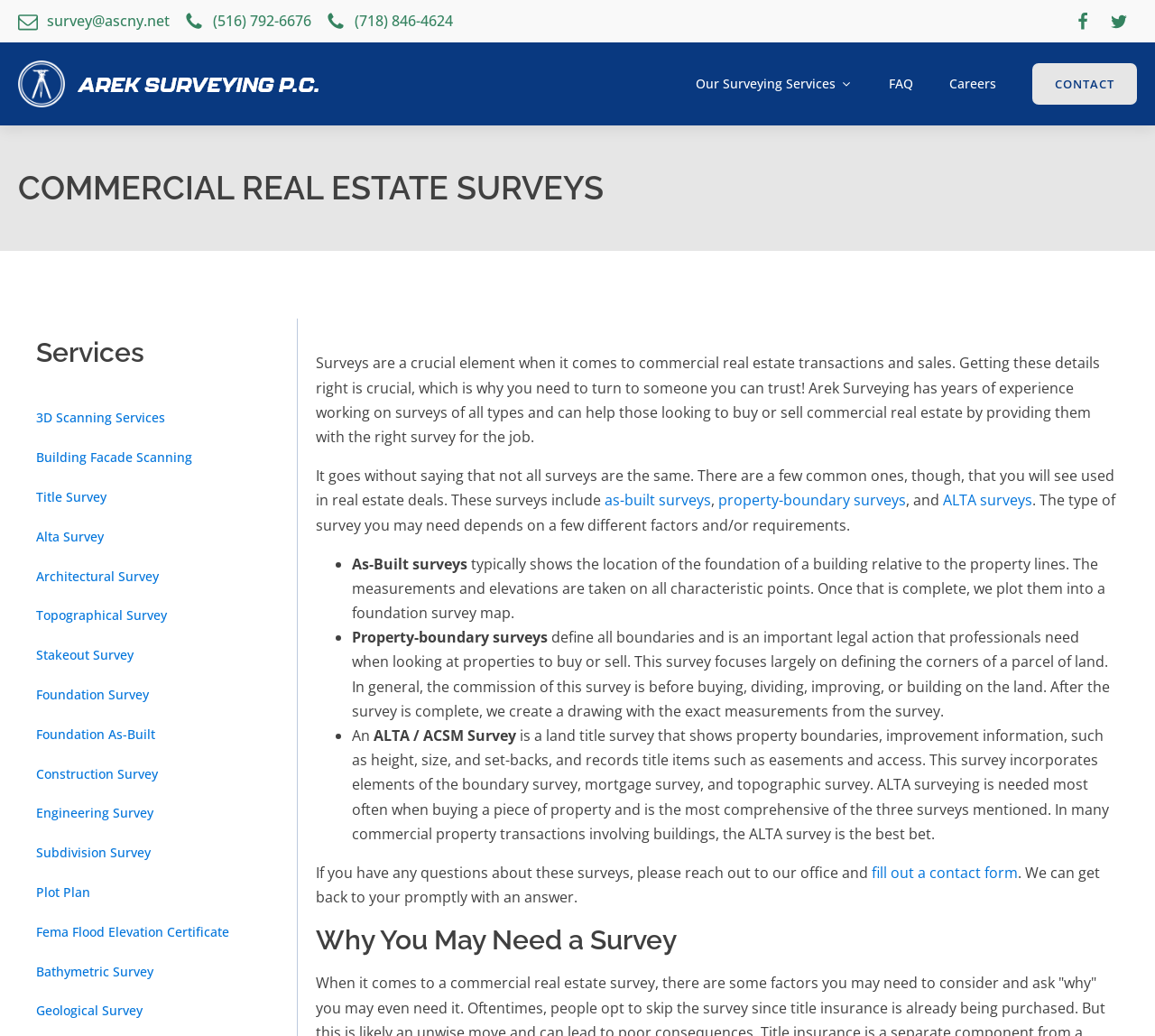Given the description "$0.00 0 items", determine the bounding box of the corresponding UI element.

None